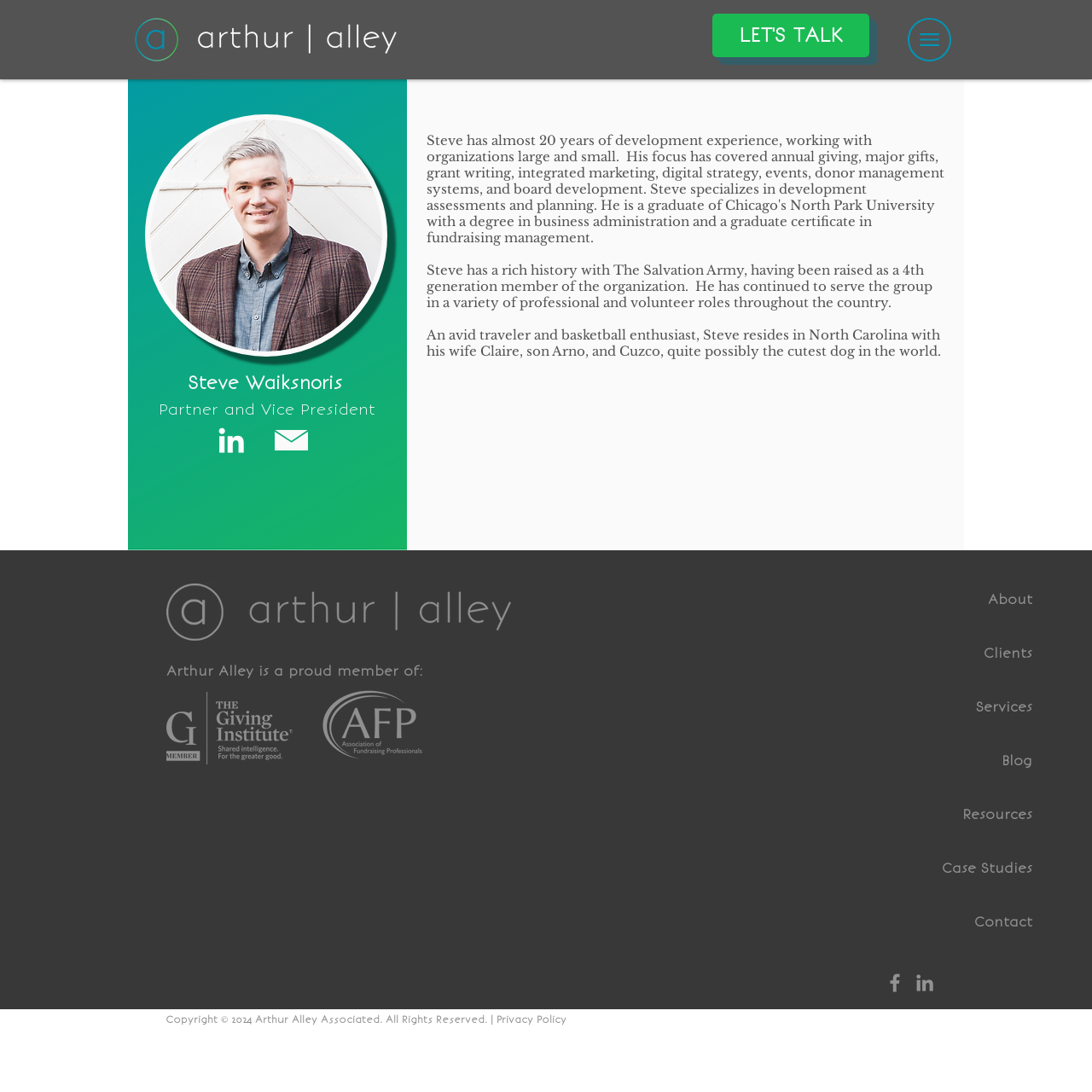Respond to the following question with a brief word or phrase:
What is the name of the company that Steve is a part of?

Arthur Alley